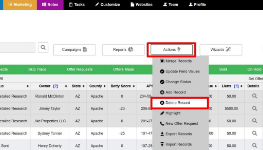Provide a thorough description of the contents of the image.

This screenshot displays a user interface, likely from a software application designed for managing data related to land business operations. At the top of the image, there are several navigation tabs, including options for marketing, tasks, columns, profiles, and more. Central to the image is a dropdown menu labeled "Actions," highlighted in red, indicating the user can perform multiple functions on selected entries. The options visible in the dropdown menu include "Delete Record," alongside additional items such as "Change Status" and "Import Records." Below this menu, a table lists various entries, showcasing columns for names, statuses, and other relevant data. The interface appears to be user-friendly, with clear categorization and functionality for efficient processing of land-related records.